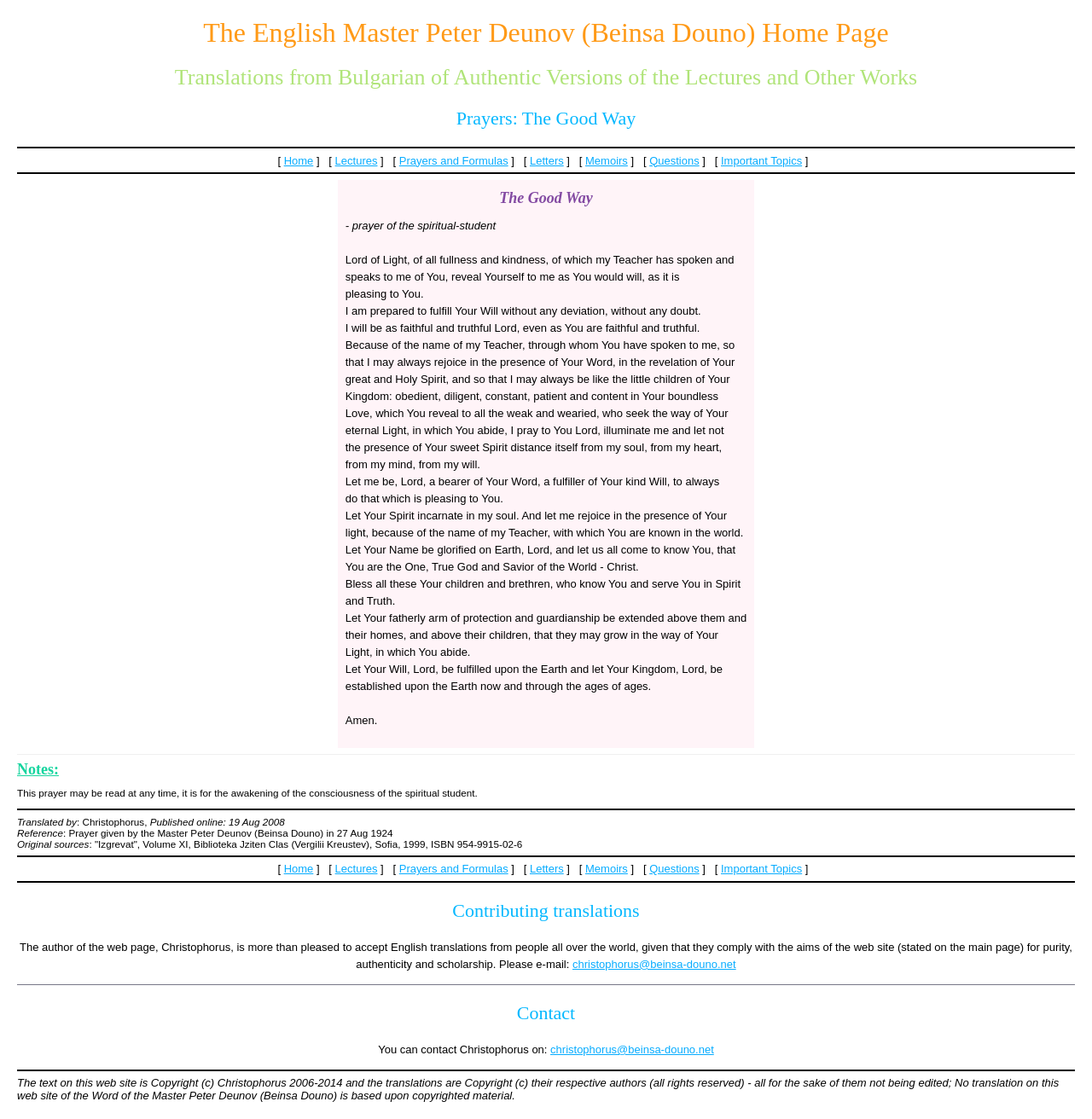Identify and extract the main heading of the webpage.

The English Master Peter Deunov (Beinsa Douno) Home Page